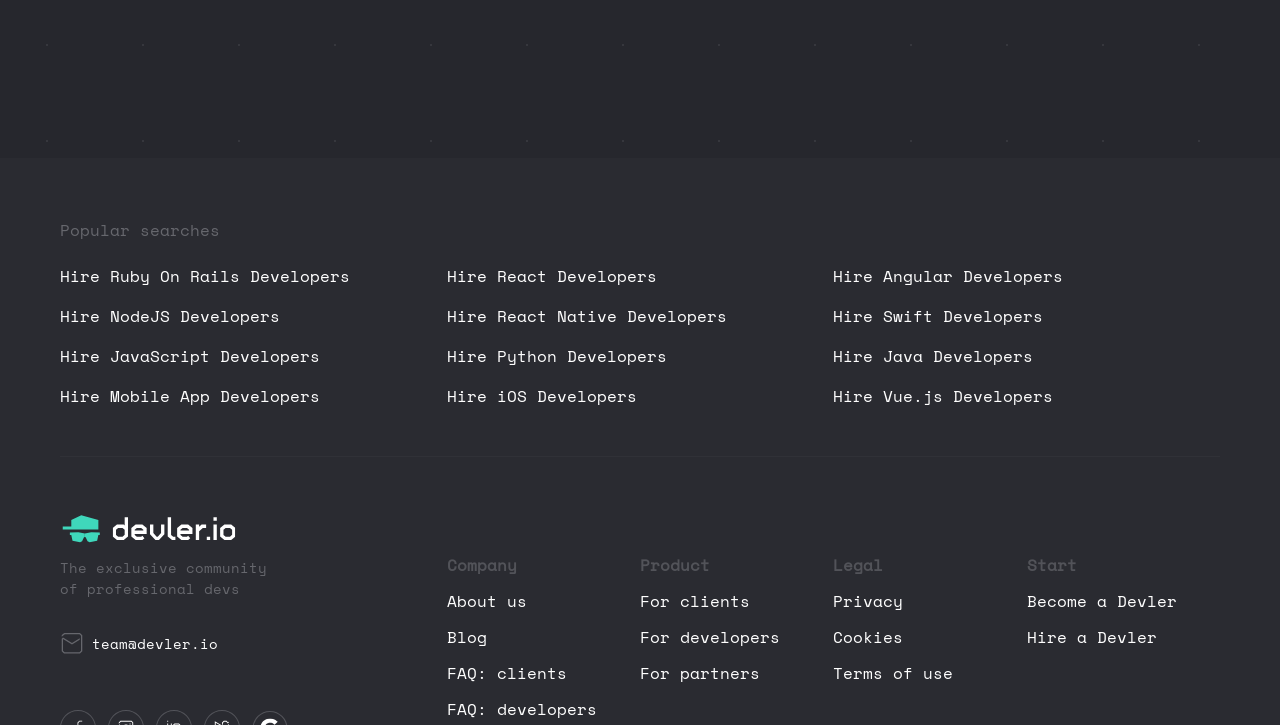Find the UI element described as: "Hire Mobile App Developers" and predict its bounding box coordinates. Ensure the coordinates are four float numbers between 0 and 1, [left, top, right, bottom].

[0.047, 0.528, 0.25, 0.562]